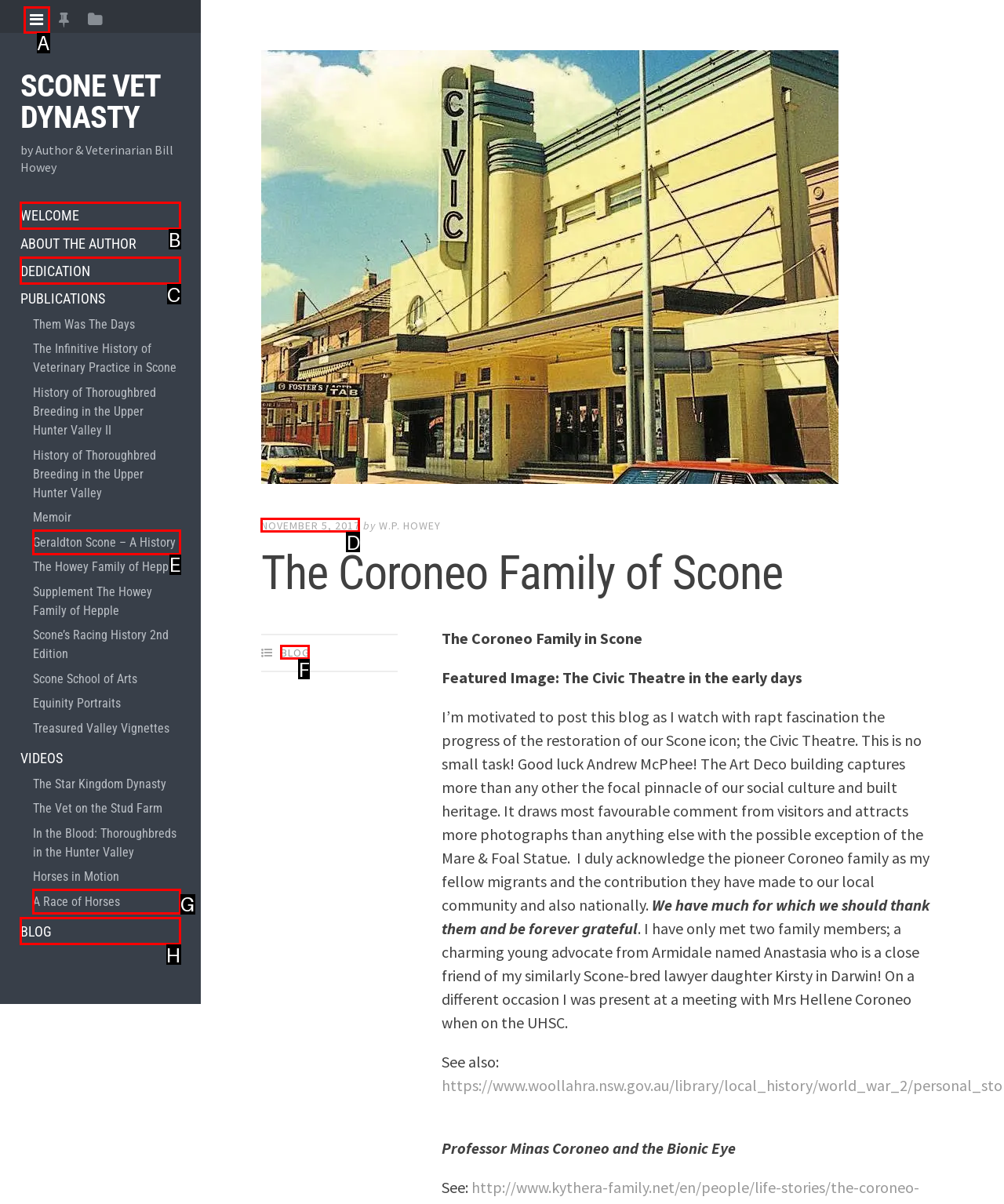Using the description: Blog, find the HTML element that matches it. Answer with the letter of the chosen option.

F